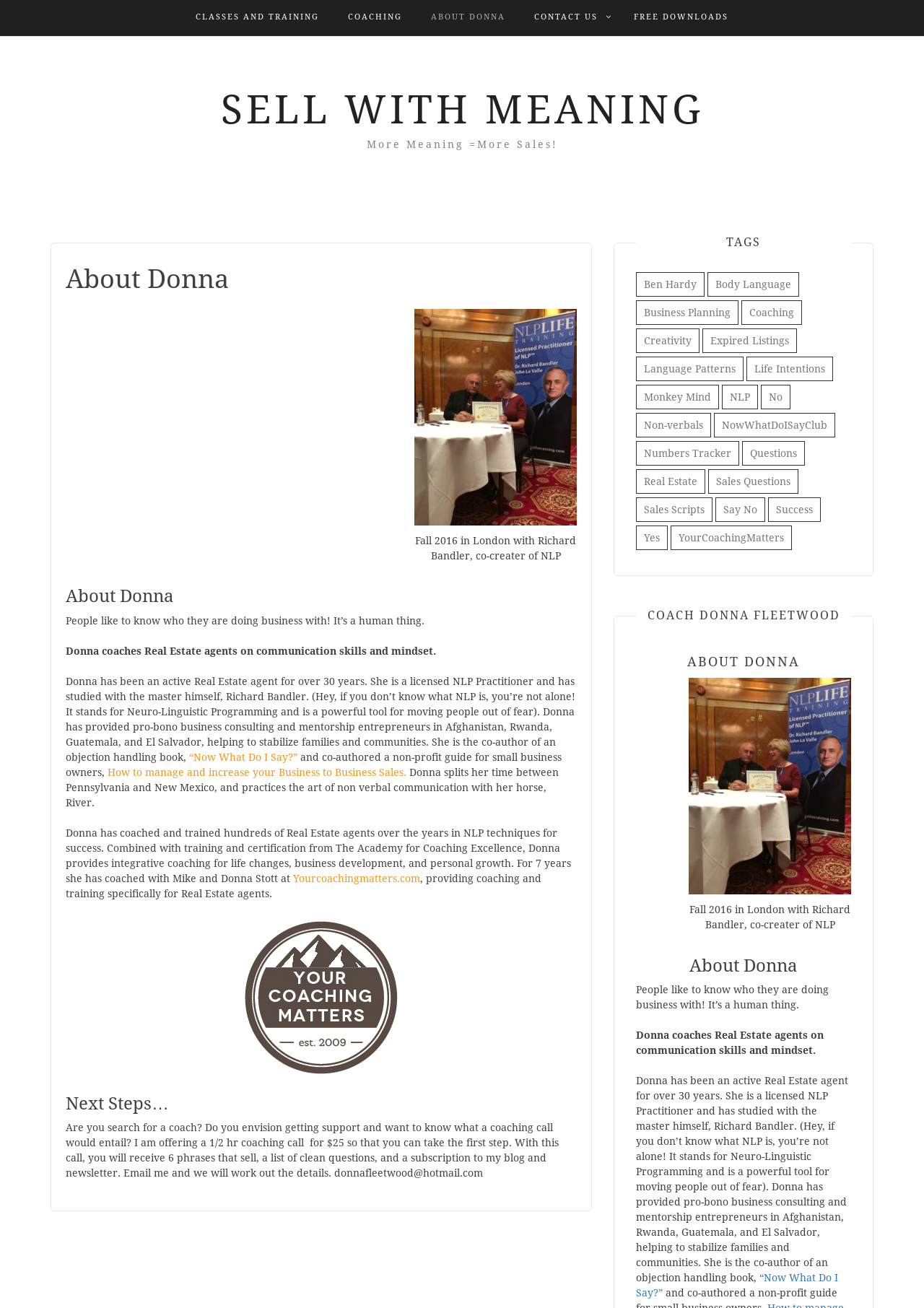Please locate the clickable area by providing the bounding box coordinates to follow this instruction: "Click on the 'CONTACT US' link".

[0.578, 0.0, 0.647, 0.026]